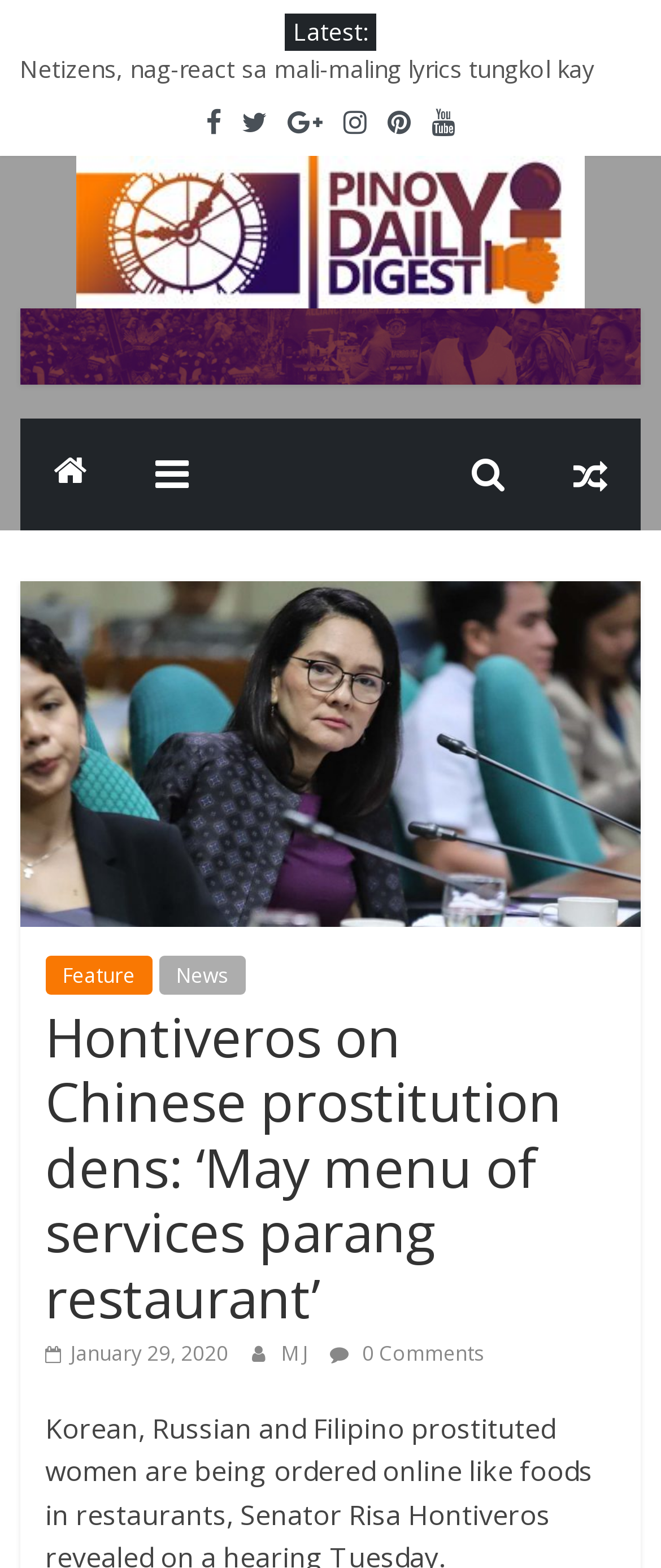What is the topic of the featured article?
Can you give a detailed and elaborate answer to the question?

I looked at the heading of the featured article and found that it is about Chinese prostitution dens, as stated in the text 'Hontiveros on Chinese prostitution dens: ‘May menu of services parang restaurant’'.